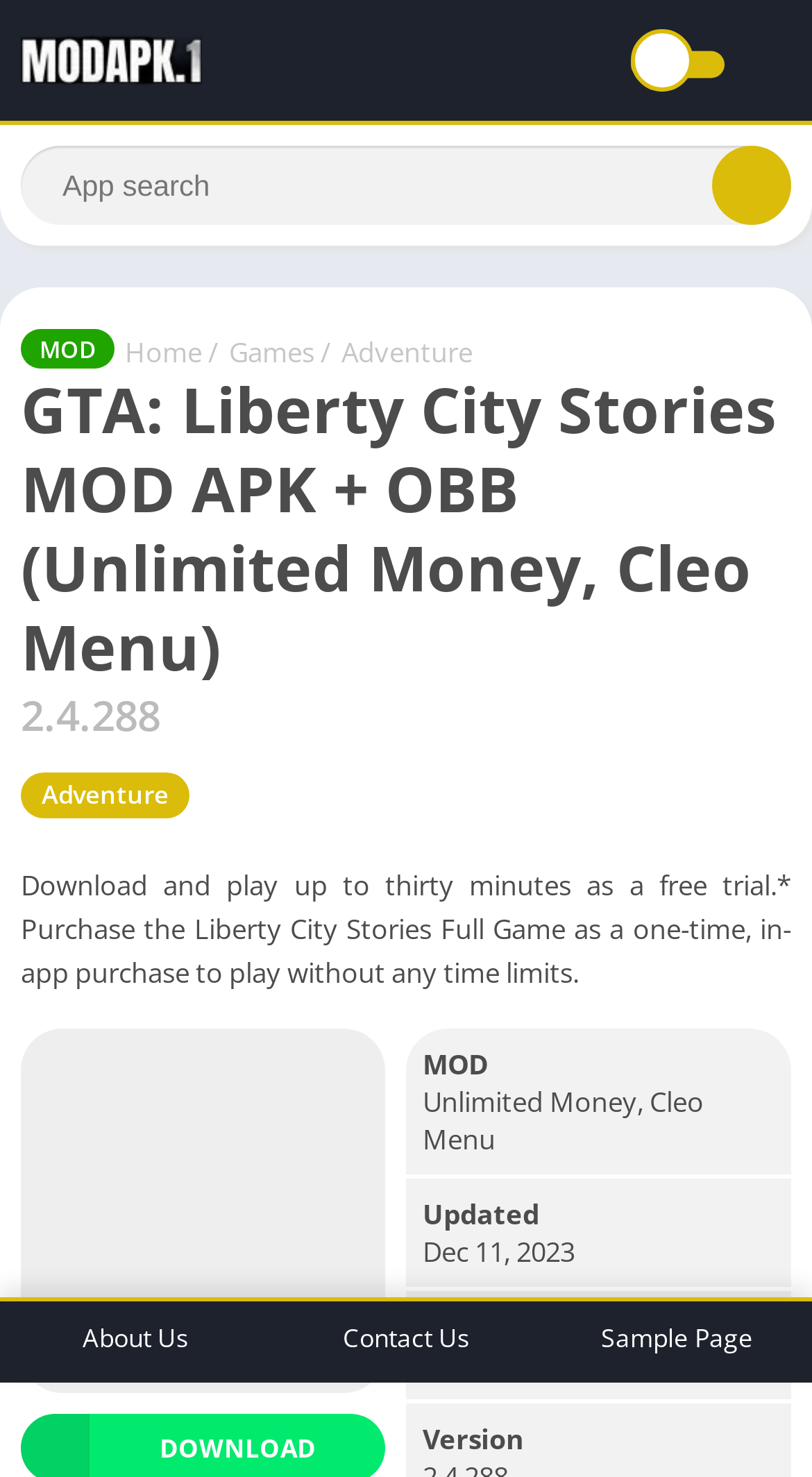Please mark the clickable region by giving the bounding box coordinates needed to complete this instruction: "Visit About Us page".

[0.0, 0.881, 0.333, 0.936]